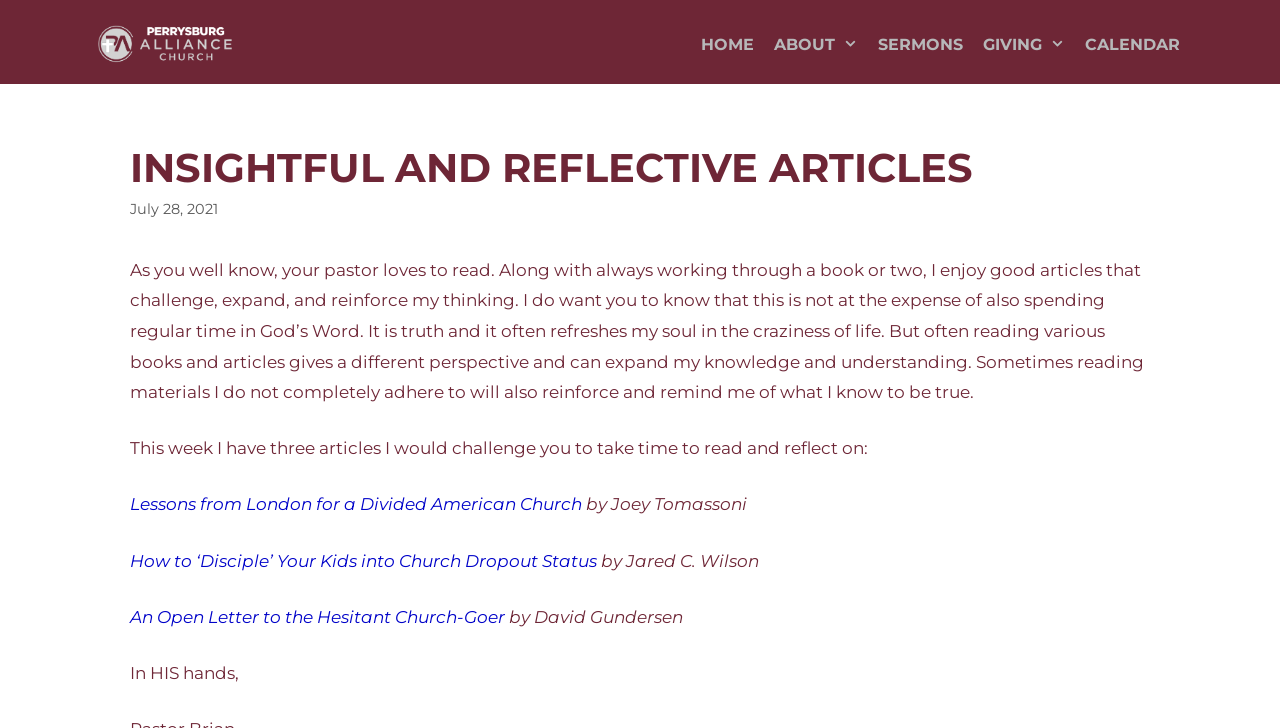Find the bounding box coordinates of the element's region that should be clicked in order to follow the given instruction: "Click the 'HOME' link". The coordinates should consist of four float numbers between 0 and 1, i.e., [left, top, right, bottom].

[0.54, 0.021, 0.597, 0.103]